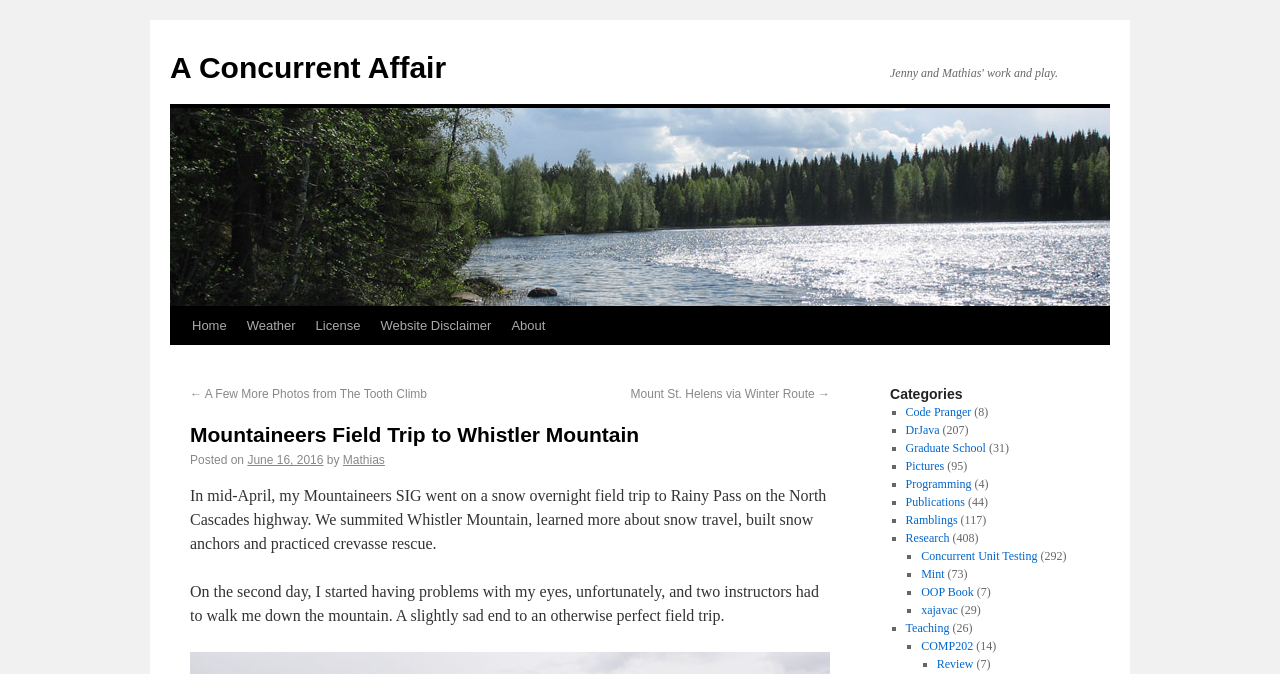Locate the bounding box coordinates of the clickable area to execute the instruction: "search for something". Provide the coordinates as four float numbers between 0 and 1, represented as [left, top, right, bottom].

None